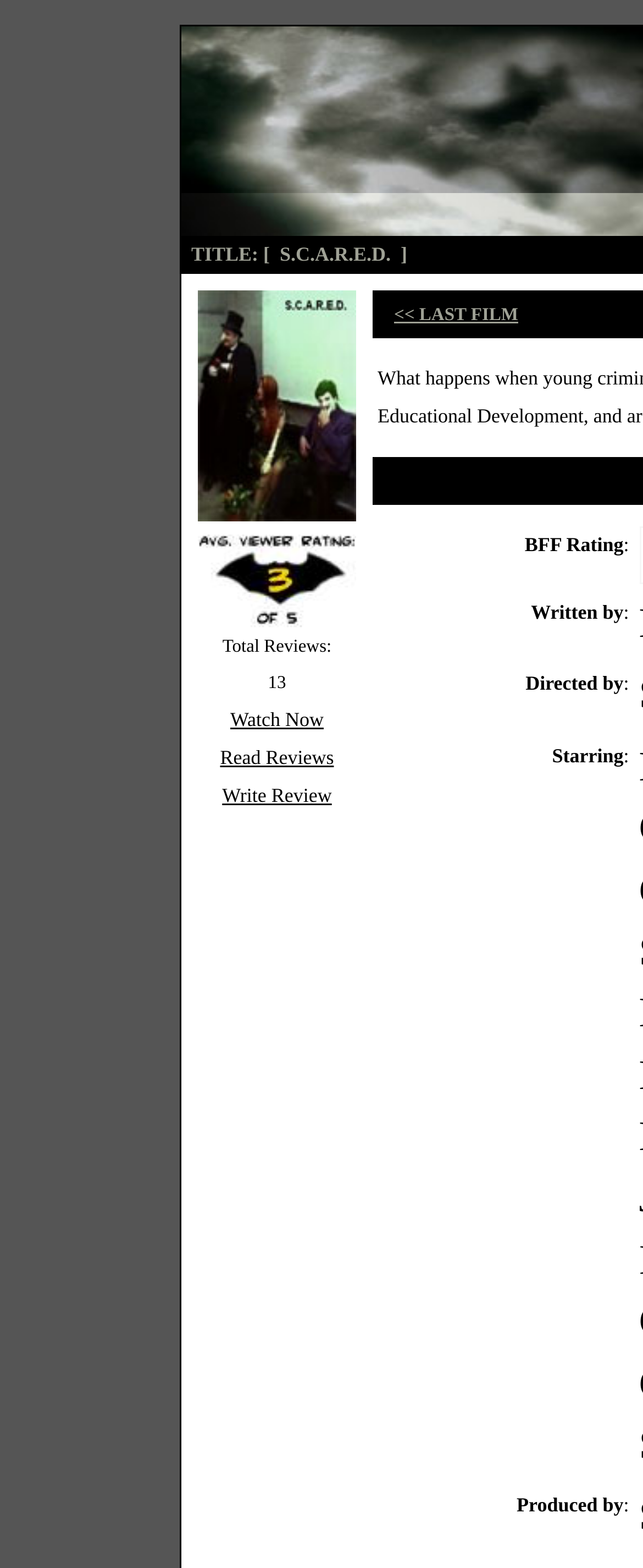Give a one-word or one-phrase response to the question: 
What are the categories of information available for this film?

BFF Rating, Written by, Directed by, Starring, Produced by